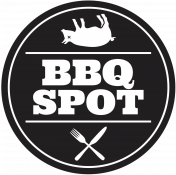Create an extensive and detailed description of the image.

The image features a circular logo for "BBQ Spot," displaying a stylized design that includes a silhouette of a pig lying on its back, symbolizing BBQ cuisine. The bold, white text centered in the logo reads "BBQ SPOT," emphasizing a focus on barbecue culture and cooking. Below the text, a simplified fork and knife graphic illustrate the dining aspect of barbecue, suggesting a welcoming place for BBQ enthusiasts. The logo’s contrasting black background enhances visibility and impact, making it an eye-catching emblem for a BBQ restaurant, catering service, or community event focused on barbecue traditions.